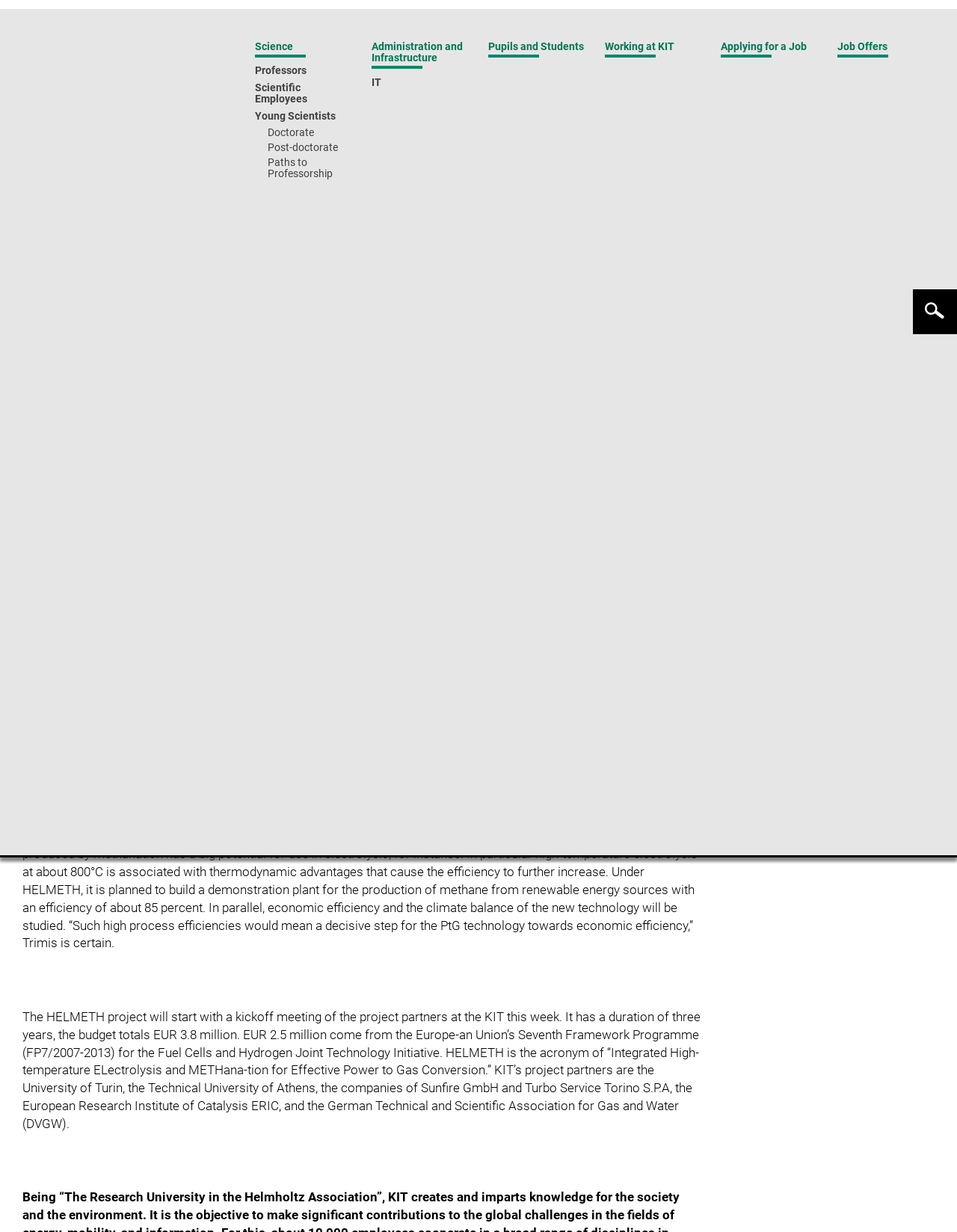What is the name of the institution?
Using the image, give a concise answer in the form of a single word or short phrase.

KIT